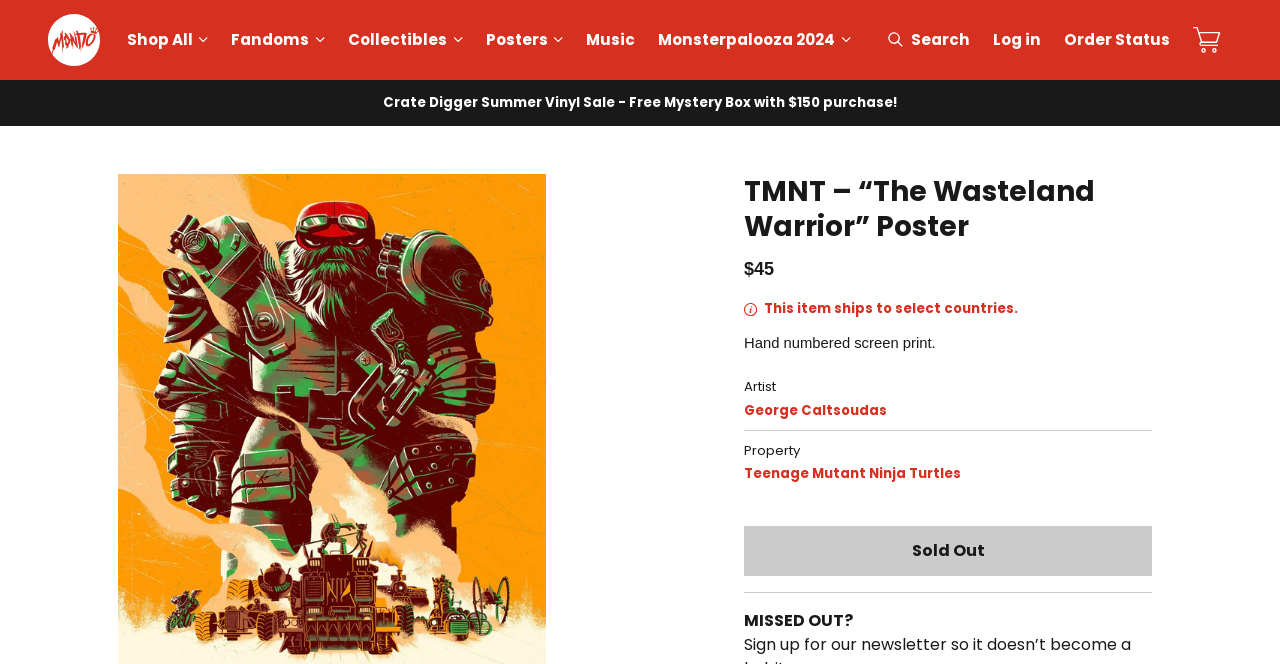Locate the bounding box of the UI element based on this description: "Order Status". Provide four float numbers between 0 and 1 as [left, top, right, bottom].

[0.822, 0.032, 0.923, 0.089]